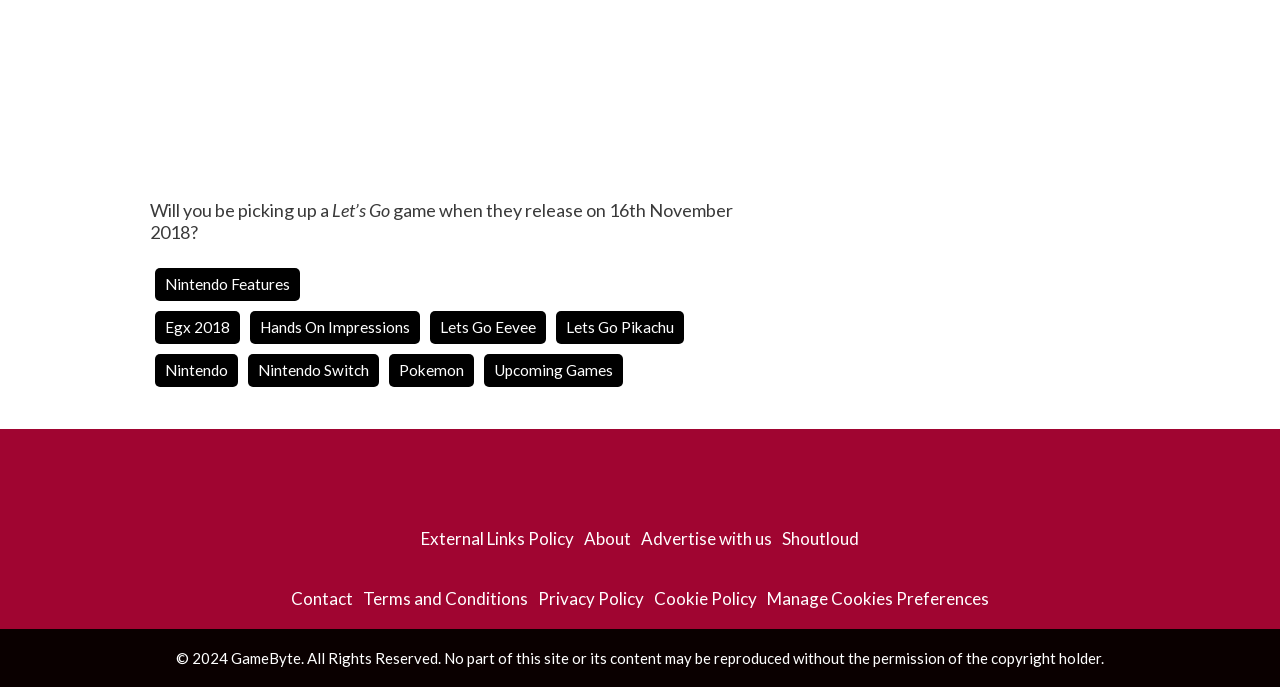Provide the bounding box coordinates for the area that should be clicked to complete the instruction: "Read the 'Categories' section".

[0.116, 0.385, 0.175, 0.411]